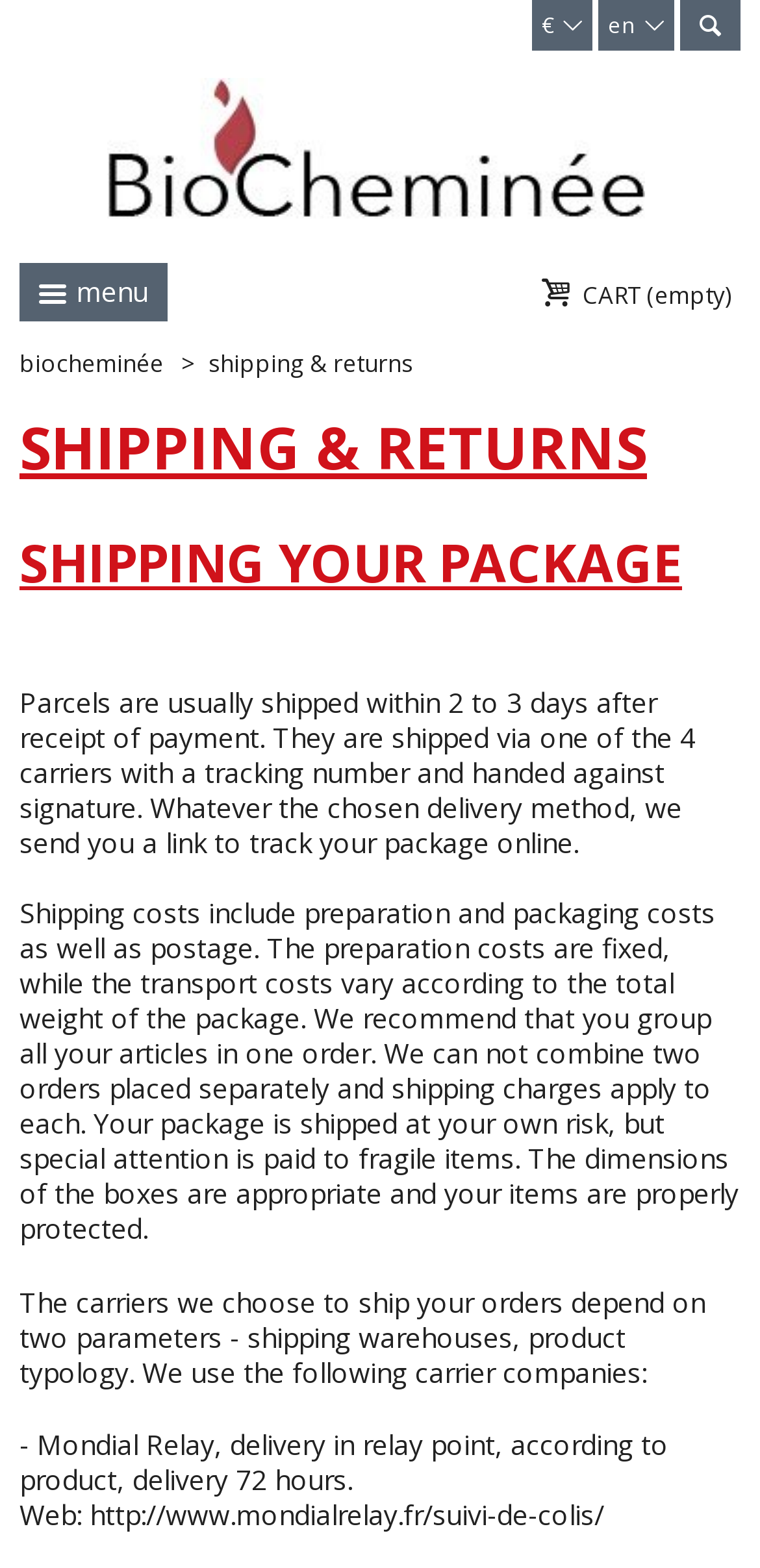Describe in detail what you see on the webpage.

The webpage is about the delivery conditions of BioCheminée, a shipping and returns policy page. At the top left, there is a link to the BioCheminée website, accompanied by an image of the BioCheminée logo. To the right of the logo, there are two static text elements, one displaying the language "en" and another showing the currency "€". 

On the top right, there is a link to the shopping cart, which is currently empty, and a menu link. Below the menu link, there is a link to the biocheminée website and a static text element displaying a greater-than symbol (>).

The main content of the page starts with a heading "SHIPPING & RETURNS" at the top, followed by a subheading "SHIPPING YOUR PACKAGE" below it. The text explains the shipping process, including the timeframe for shipping, the carriers used, and the shipping costs. 

The text is divided into three paragraphs, with the first paragraph explaining the shipping timeframe and tracking information. The second paragraph details the shipping costs, including preparation and packaging costs, and the weight of the package. The third paragraph explains the carriers used, including Mondial Relay, and provides a link to track packages on the Mondial Relay website.